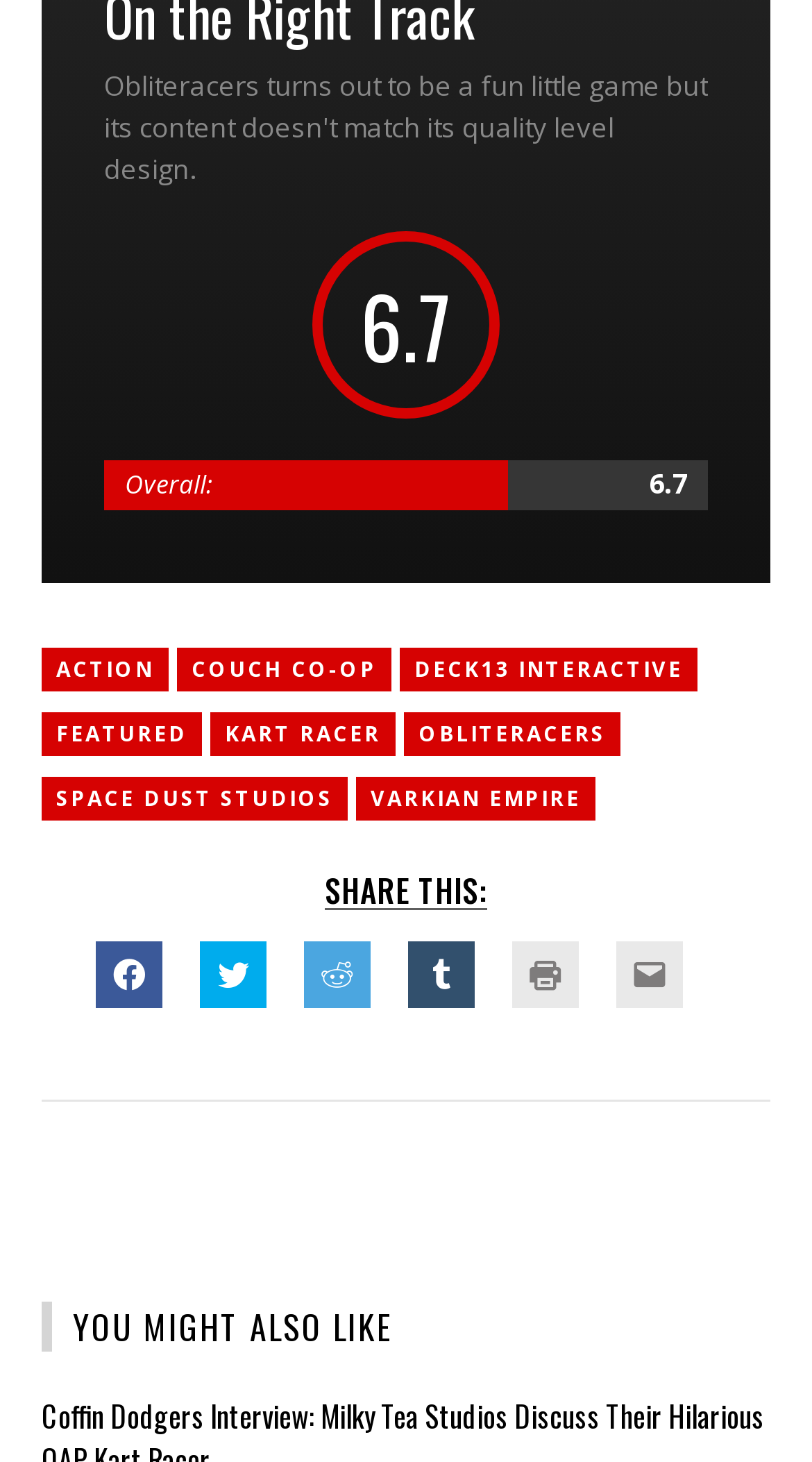Please determine the bounding box of the UI element that matches this description: Featured. The coordinates should be given as (top-left x, top-left y, bottom-right x, bottom-right y), with all values between 0 and 1.

[0.051, 0.47, 0.249, 0.5]